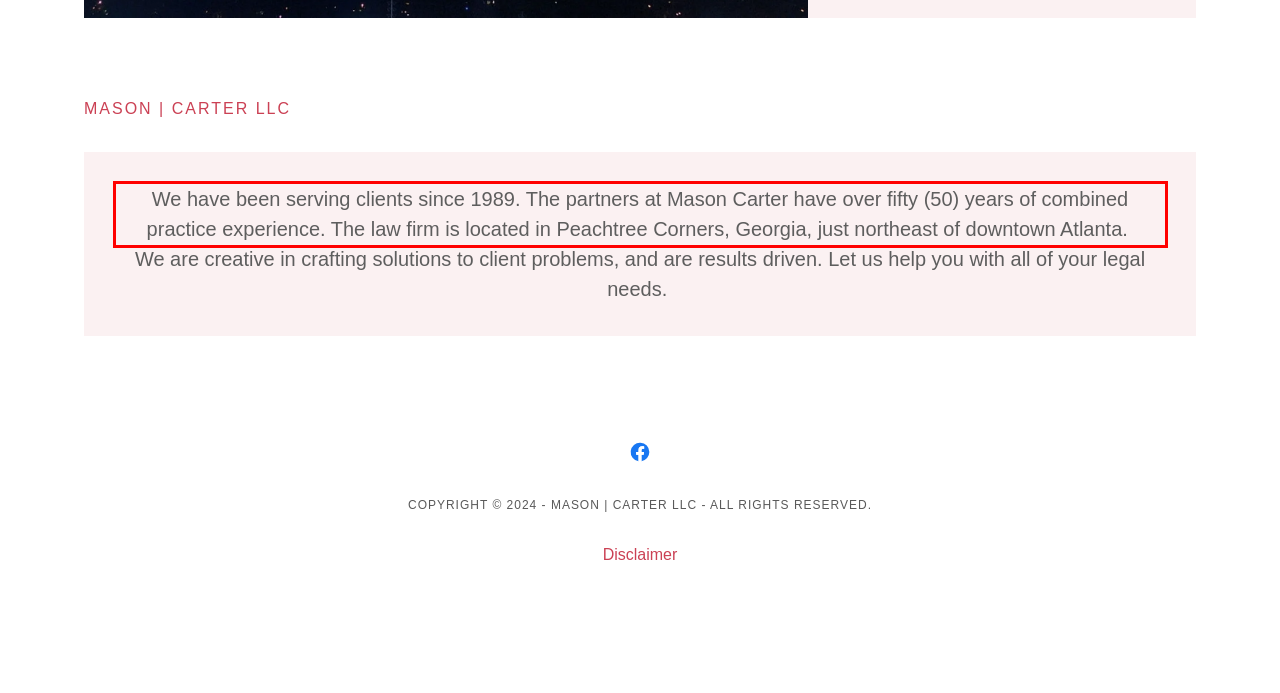Your task is to recognize and extract the text content from the UI element enclosed in the red bounding box on the webpage screenshot.

We have been serving clients since 1989. The partners at Mason Carter have over fifty (50) years of combined practice experience. The law firm is located in Peachtree Corners, Georgia, just northeast of downtown Atlanta.